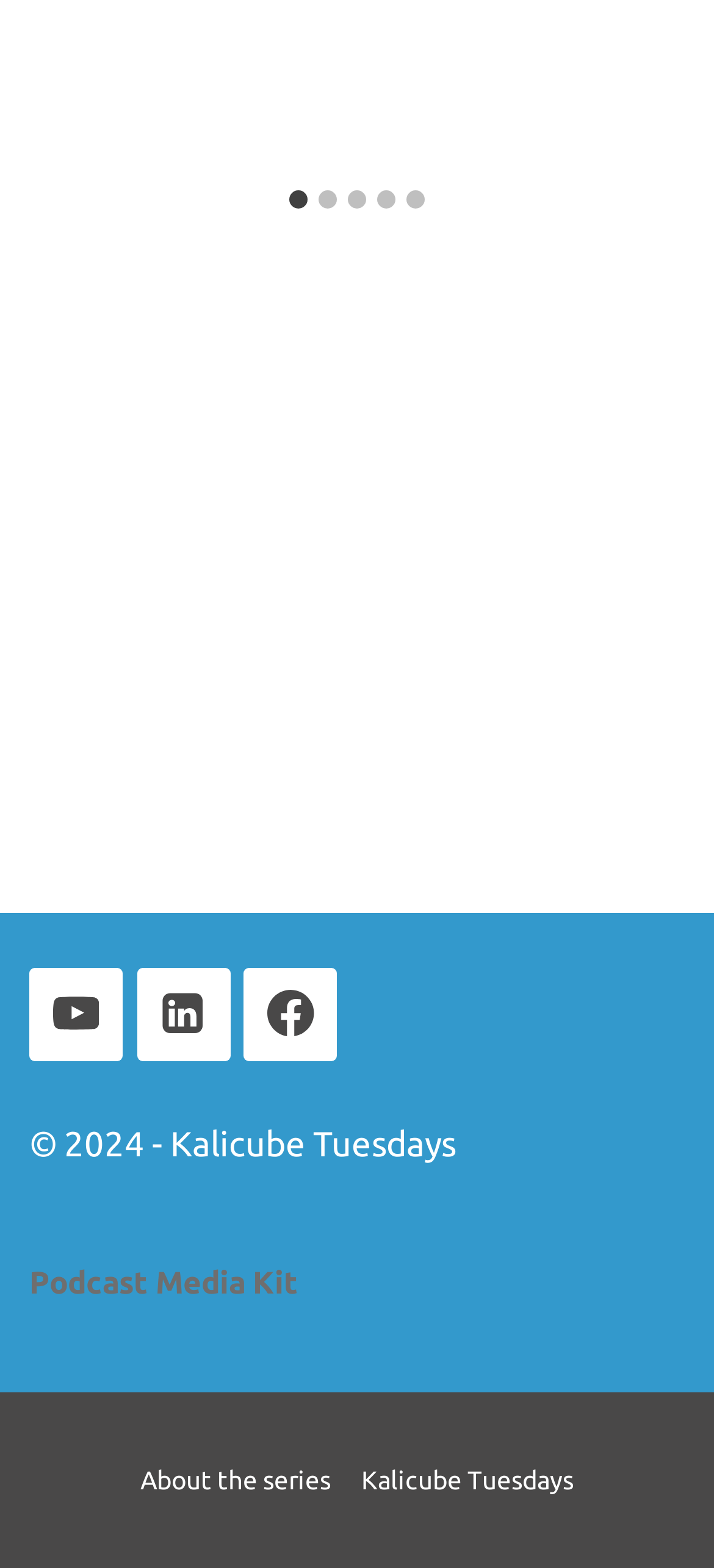Using the provided element description, identify the bounding box coordinates as (top-left x, top-left y, bottom-right x, bottom-right y). Ensure all values are between 0 and 1. Description: YouTube

[0.041, 0.617, 0.172, 0.676]